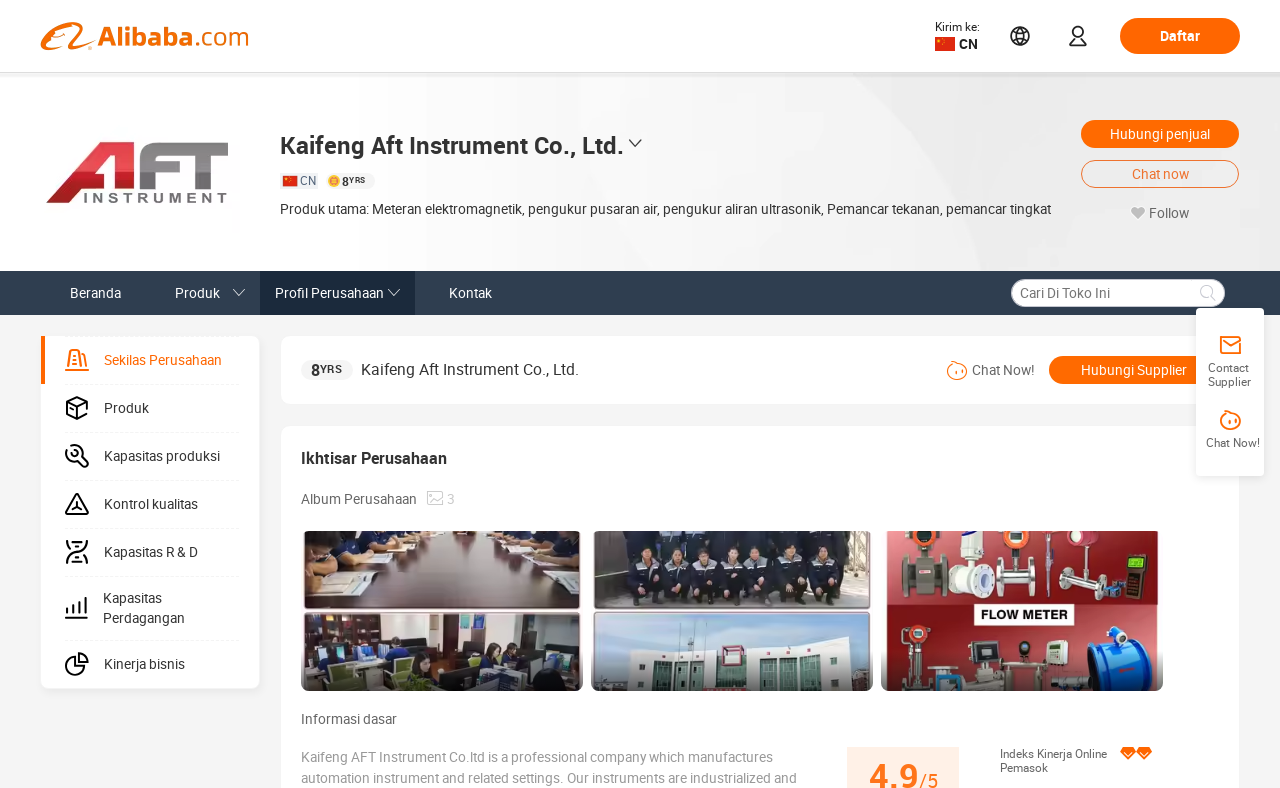From the webpage screenshot, predict the bounding box of the UI element that matches this description: "placeholder="Cari Di Toko Ini"".

[0.797, 0.355, 0.925, 0.388]